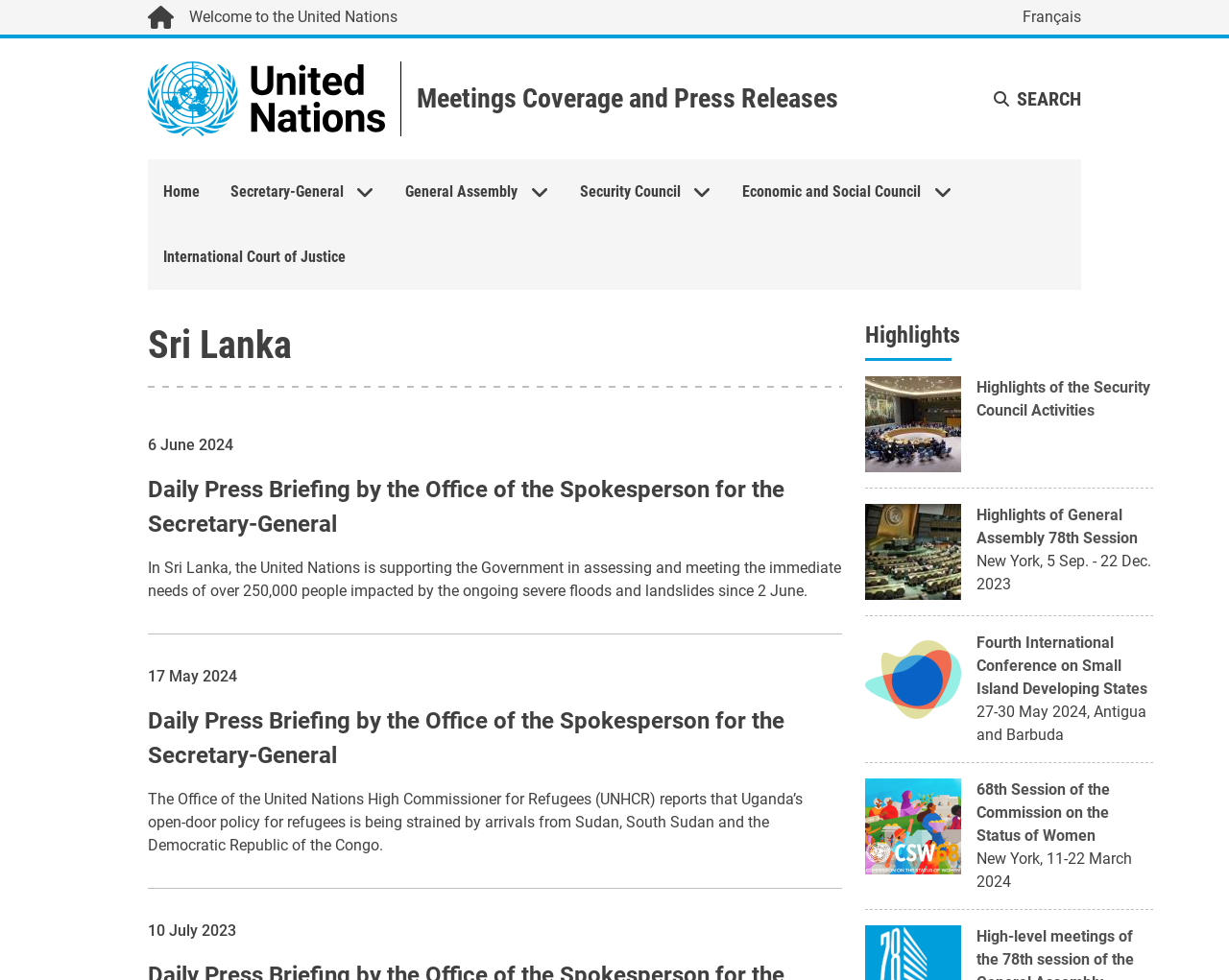What is the topic of the 68th Session of the Commission on the Status of Women?
Kindly answer the question with as much detail as you can.

The webpage has a LayoutTable element with an image 'Women in different fields of work and attire' and a link '68th Session of the Commission on the Status of Women'.